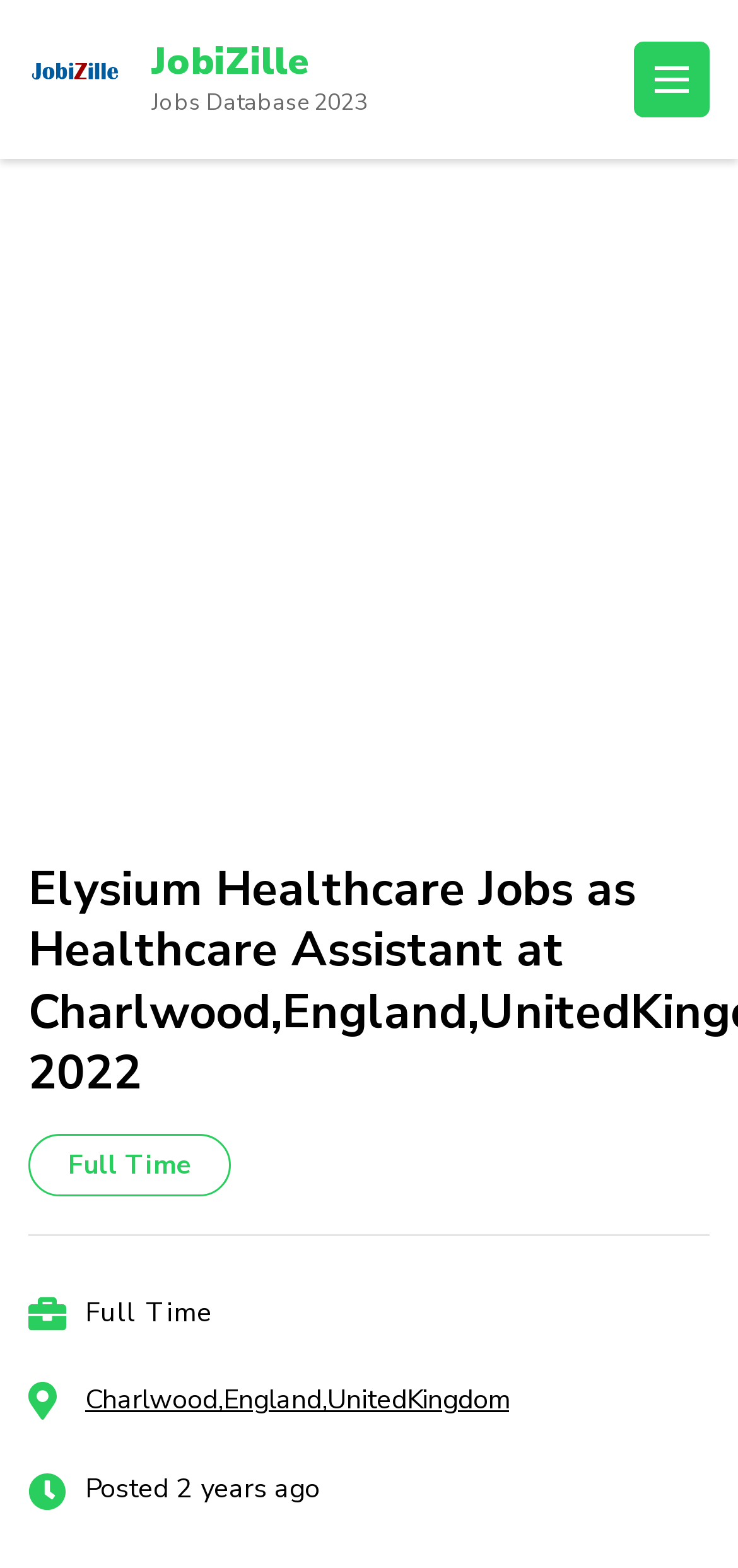What is the name of the website?
Based on the screenshot, give a detailed explanation to answer the question.

I found the name of the website by looking at the link 'JobiZille' which is a child element of the Root Element. This link is likely to represent the name of the website.